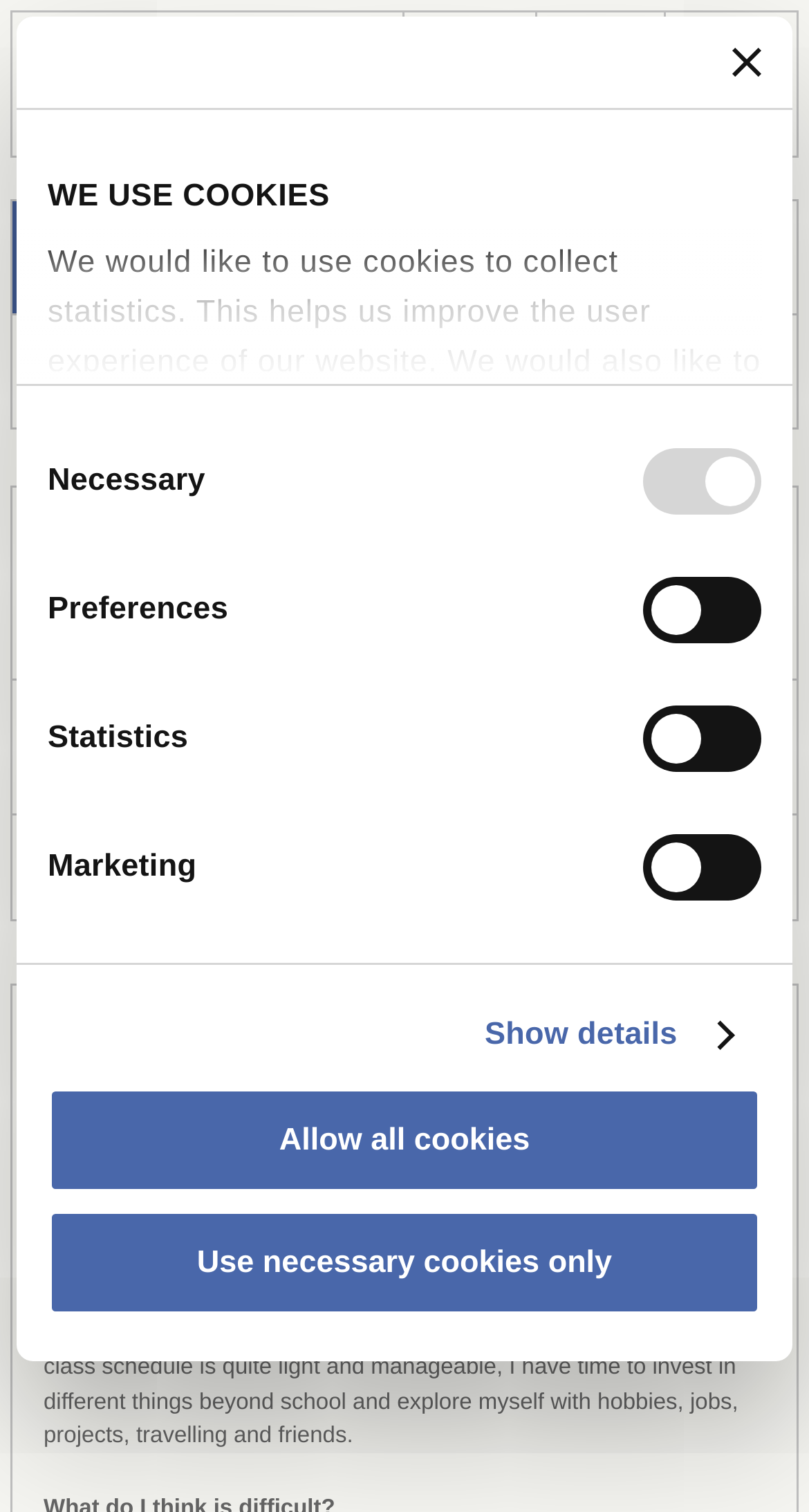Find the bounding box coordinates for the area that should be clicked to accomplish the instruction: "Click the 'Contact me' link".

[0.054, 0.56, 0.254, 0.582]